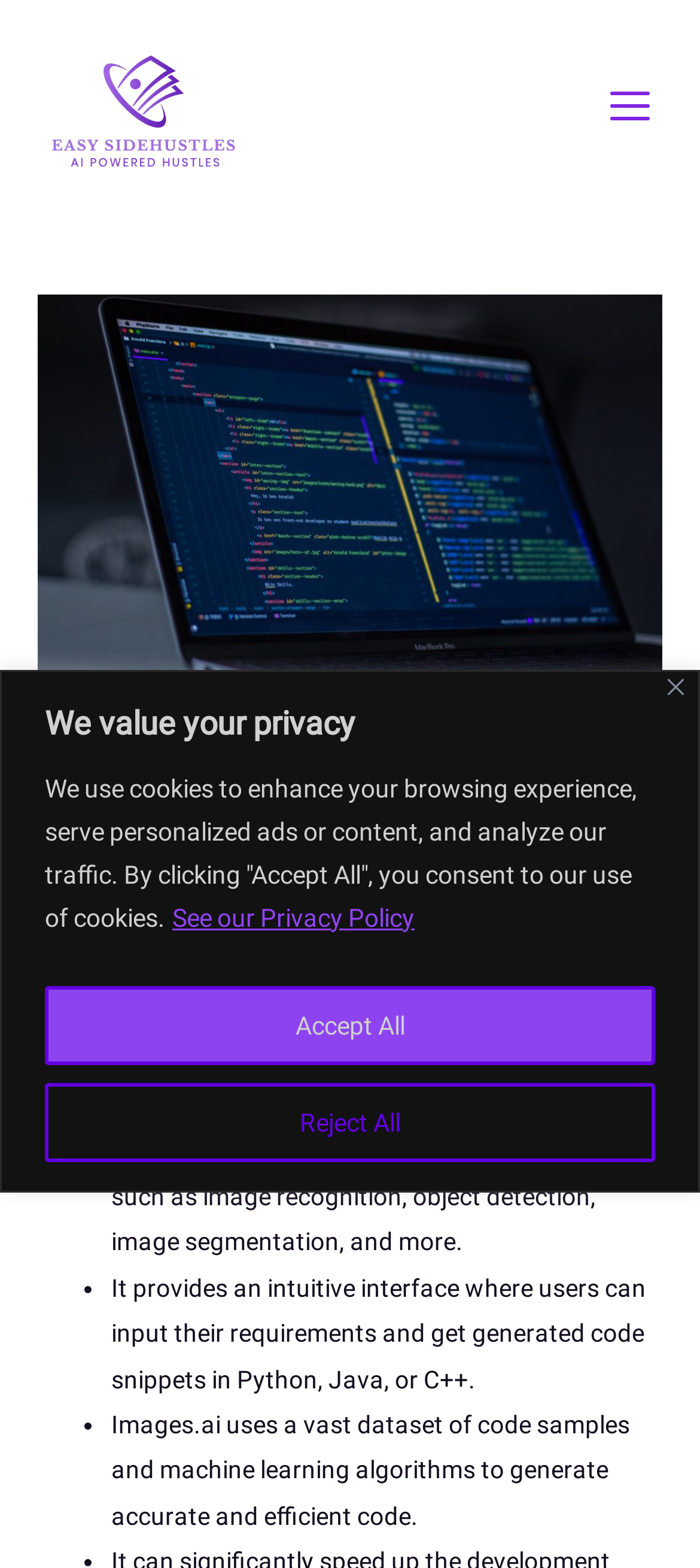What programming languages does Images.ai support?
Look at the image and respond to the question as thoroughly as possible.

I read the text associated with the first AI code generator, Images.ai, and found that it provides an intuitive interface where users can input their requirements and get generated code snippets in Python, Java, or C++.